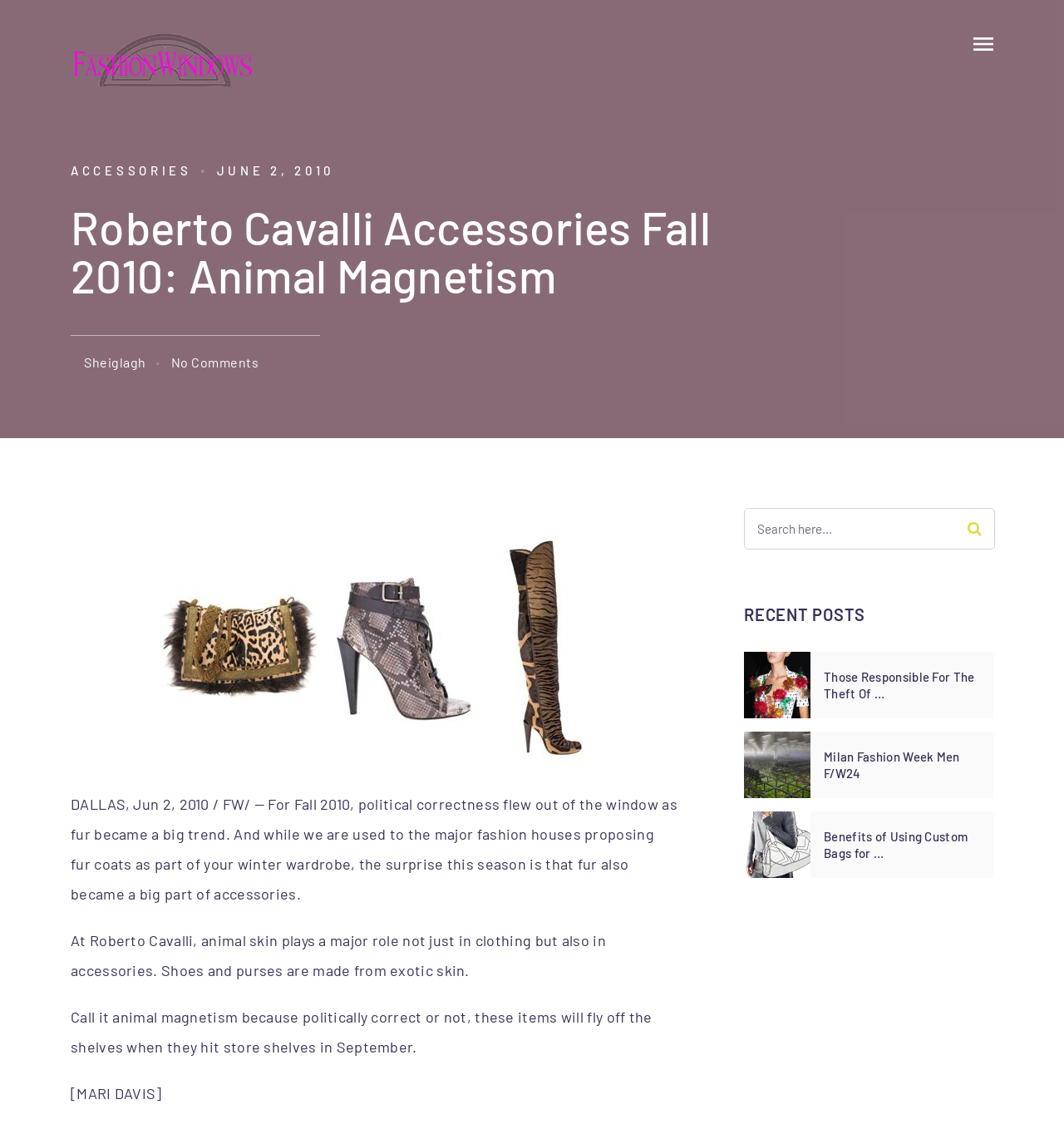Find the bounding box coordinates of the element I should click to carry out the following instruction: "View Roberto Cavalli Accessories Fall 2010 article".

[0.066, 0.179, 0.691, 0.264]